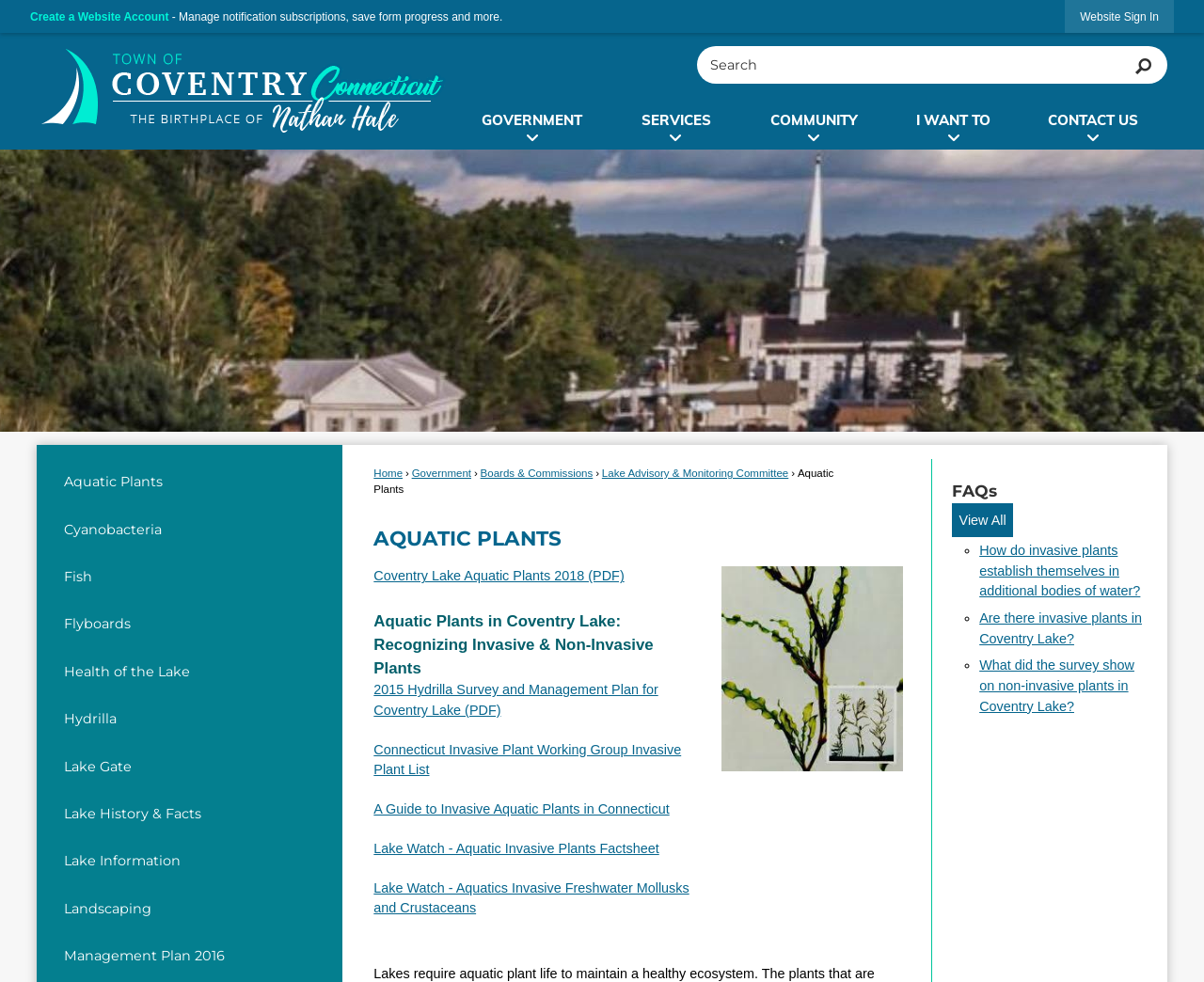Locate the bounding box coordinates of the clickable region necessary to complete the following instruction: "Visit Trends RightNow". Provide the coordinates in the format of four float numbers between 0 and 1, i.e., [left, top, right, bottom].

None